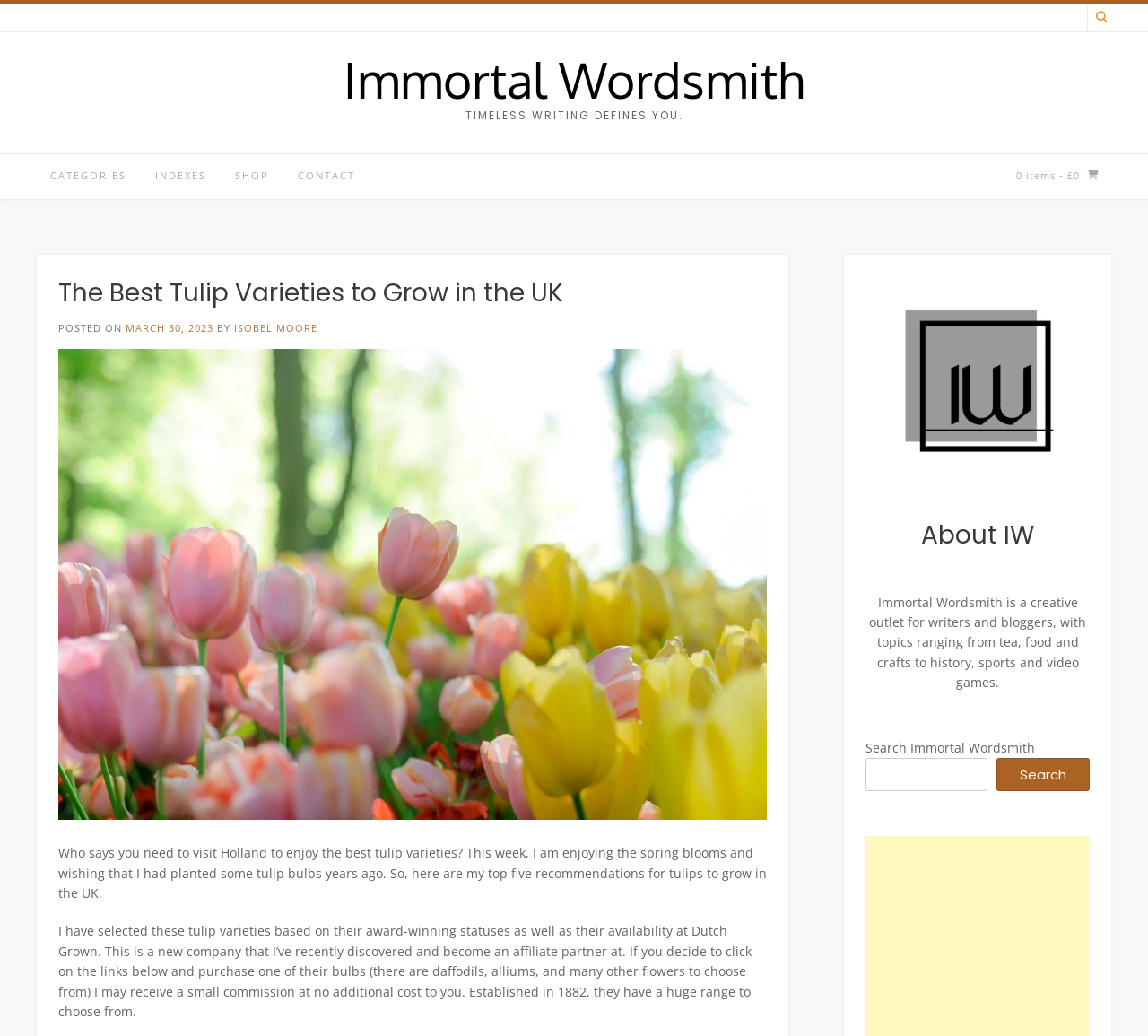Please determine the bounding box coordinates of the section I need to click to accomplish this instruction: "Check the number of items in the cart".

[0.873, 0.148, 0.969, 0.193]